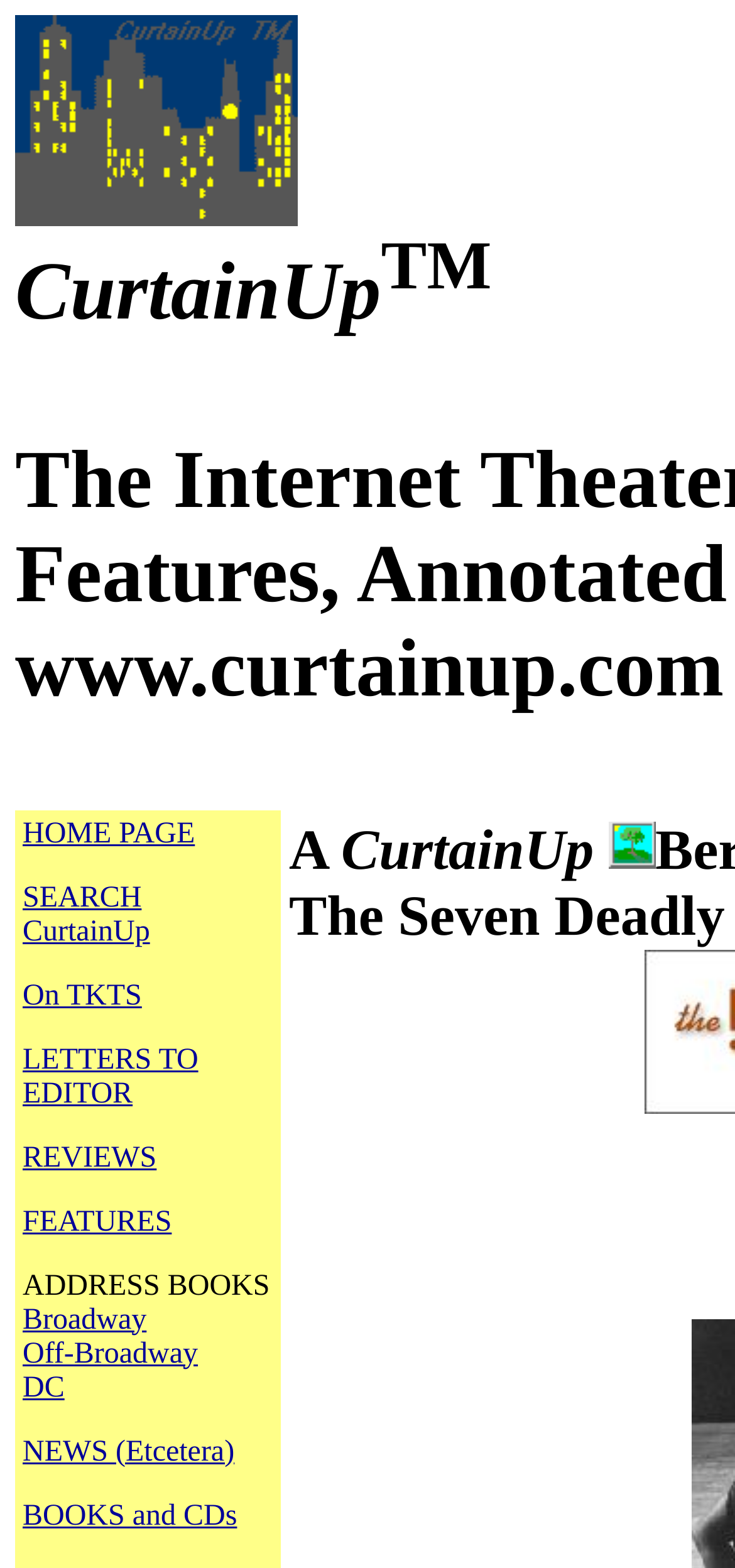Identify the bounding box coordinates of the area you need to click to perform the following instruction: "check out NEWS (Etcetera)".

[0.031, 0.915, 0.319, 0.936]